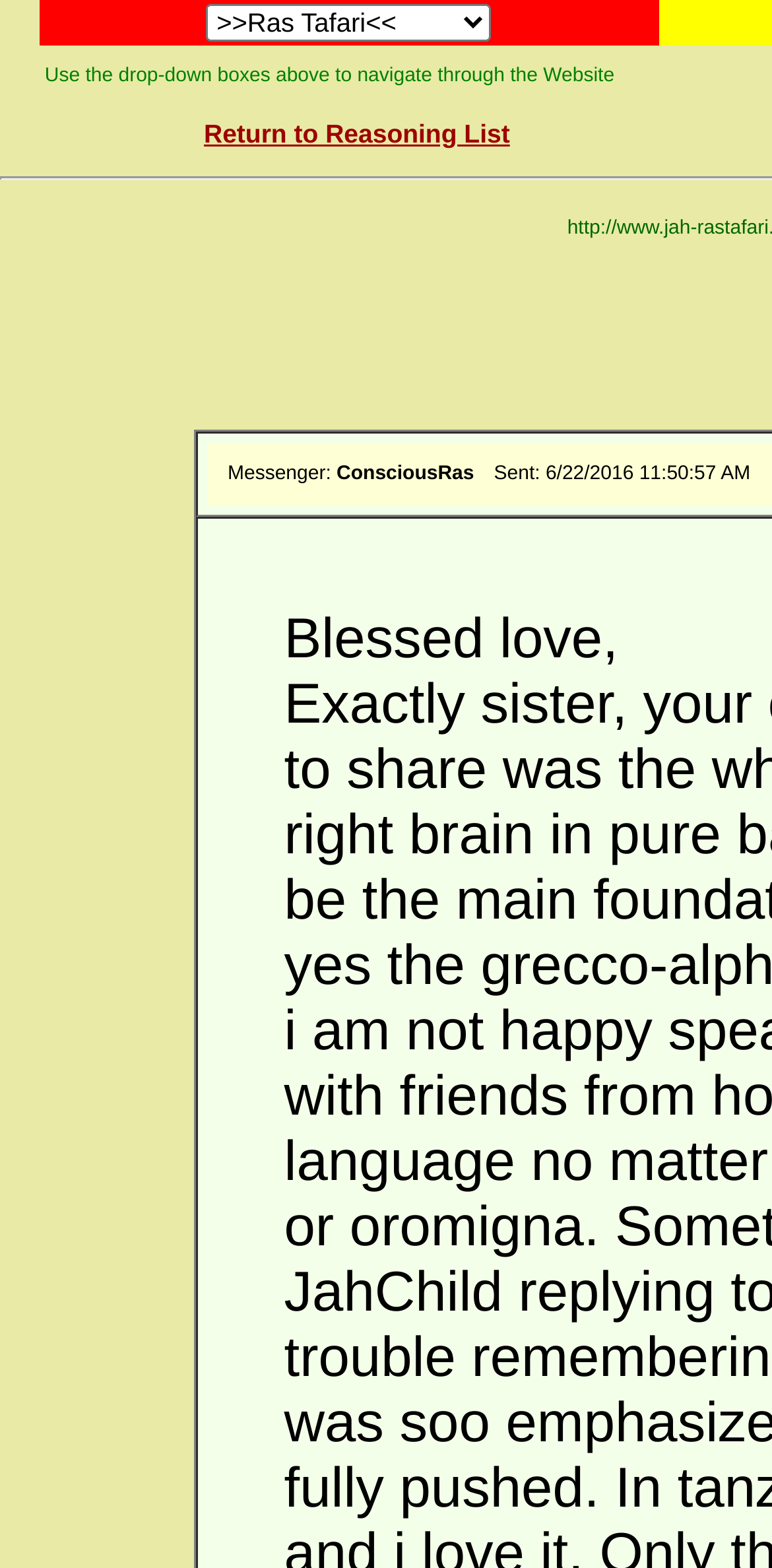Provide a thorough summary of the webpage.

The webpage is titled "JAH - Babylon schools - View Messages". At the top-left corner, there is a small empty cell. Next to it, there is a cell containing the text ">>Ras Tafari<<". Below this, there is another empty cell. 

To the right of ">>Ras Tafari<<", there is a combobox with no text displayed. Below this, there is a cell containing the instructional text "Use the drop-down boxes above to navigate through the Website". 

Below the instructional text, there is a table with a single row. The row has two cells. The left cell contains a link labeled "Return to Reasoning List". The right cell is empty. 

Below the table, there is another table with a single row. The row has two cells. The left cell displays the text "Messenger: ConsciousRas". The right cell displays the text "Sent: 6/22/2016 11:50:57 AM", indicating the date and time a message was sent.